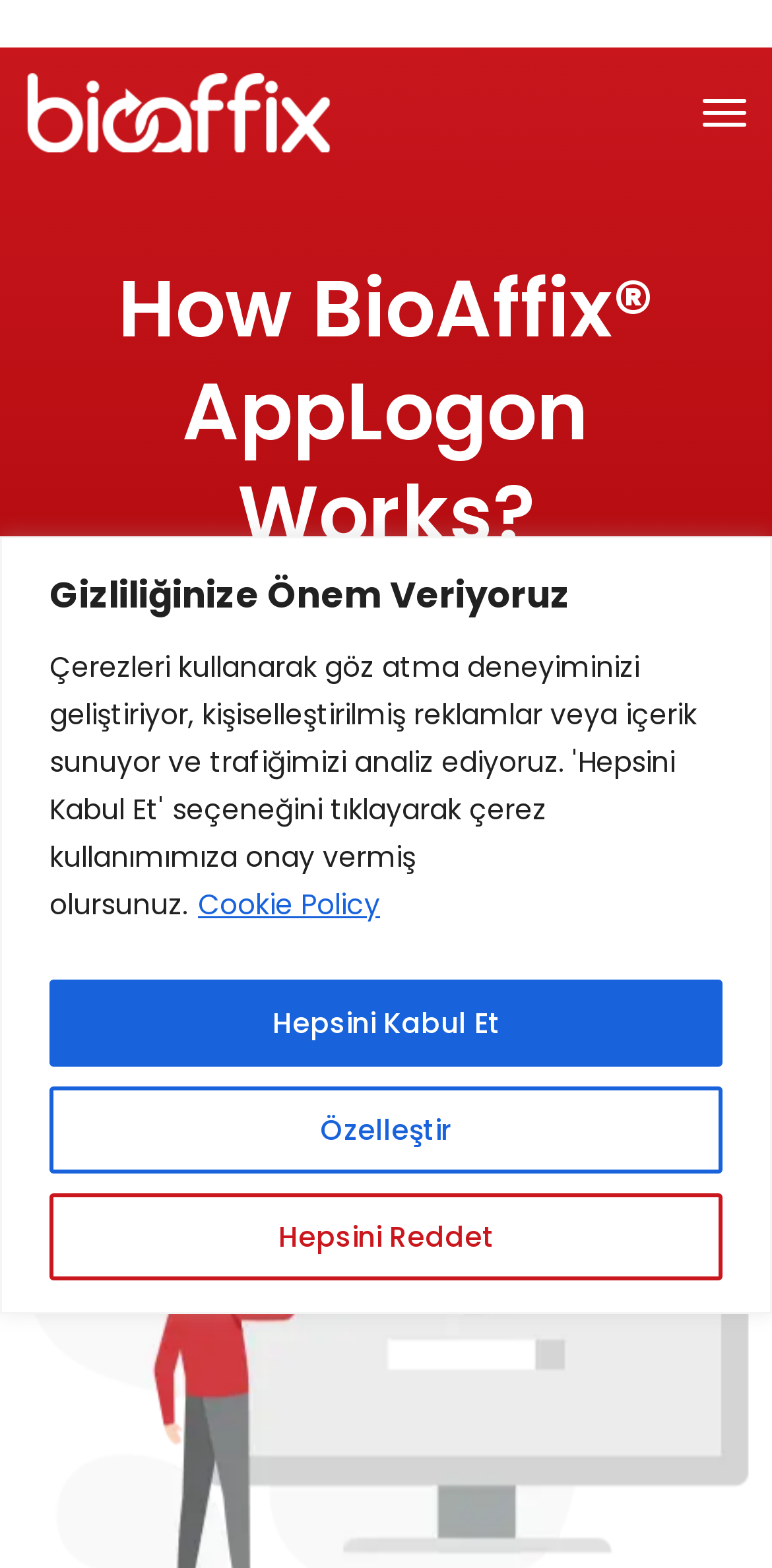Using the provided element description: "aria-label="Toggle navigation"", identify the bounding box coordinates. The coordinates should be four floats between 0 and 1 in the order [left, top, right, bottom].

[0.908, 0.057, 0.969, 0.087]